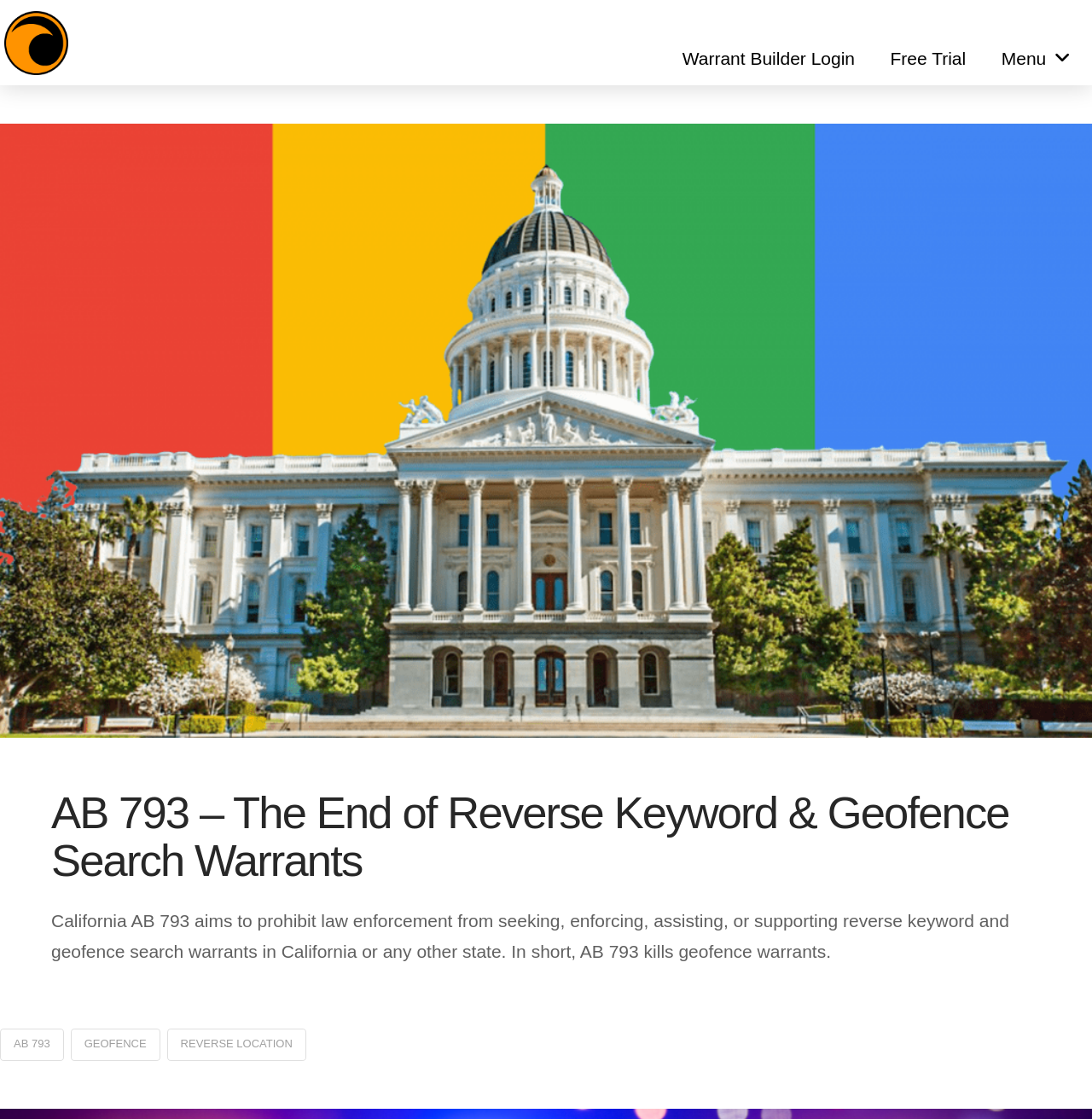What is the main topic of the article?
Give a one-word or short phrase answer based on the image.

AB 793 and search warrants